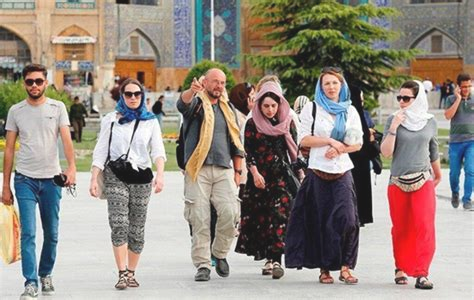Give a thorough explanation of the image.

The image depicts a group of tourists walking through a public space in Turkey, illustrating the cultural dress norms observed by travelers in the region. The group comprises both men and women, with the women notably wearing headscarves and clothing that reflects the local expectations for modesty. 

While Turkey is a secular country, the image demonstrates the importance of adhering to local customs during visits. Female tourists are generally encouraged to dress modestly, opting for long-sleeved tops, long skirts, or loose trousers that avoid tight-fitting styles. In this scenario, the presence of headscarves among the women underscores advice that, although non-Muslim women are not required to cover their heads, doing so can show respect for local traditions, particularly when visiting mosques or more conservative areas.

As the group strolls, one member gestures as if explaining something, suggesting an engaging and informative travel experience. This visual representation is a reminder for tourists to consider cultural sensitivities and dress appropriately while exploring Turkey.